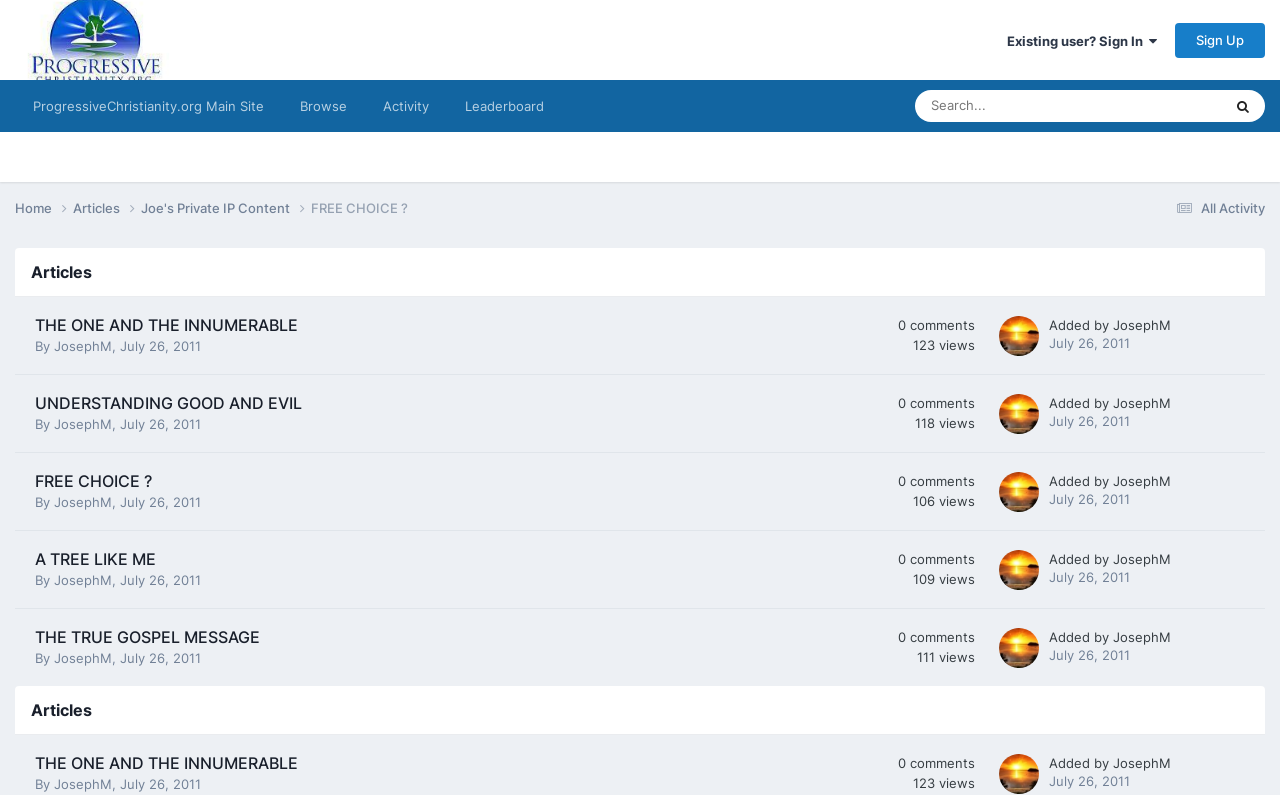Can you extract the headline from the webpage for me?

FREE CHOICE ?